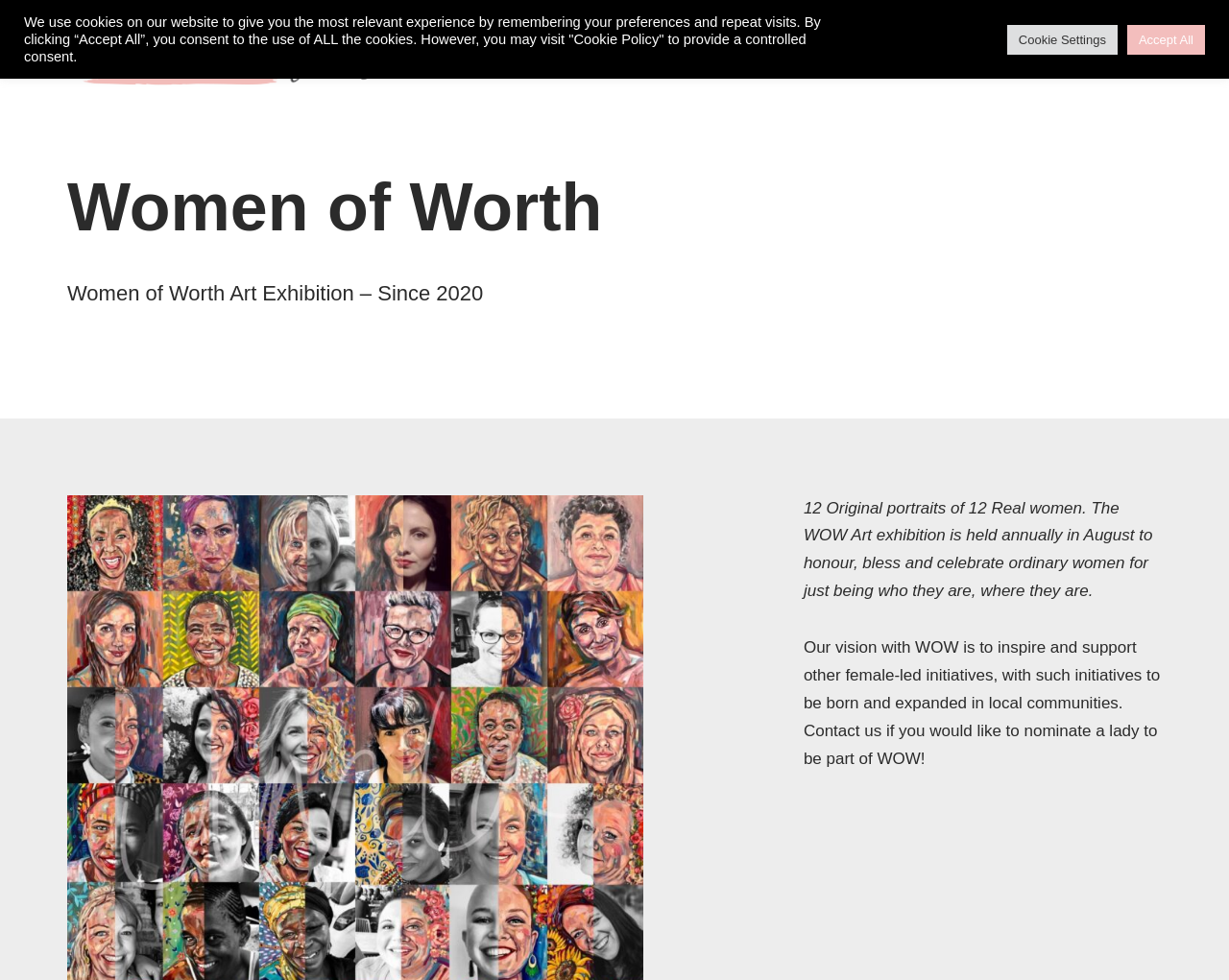Respond to the following query with just one word or a short phrase: 
How many original portraits are part of the WOW Art exhibition?

12